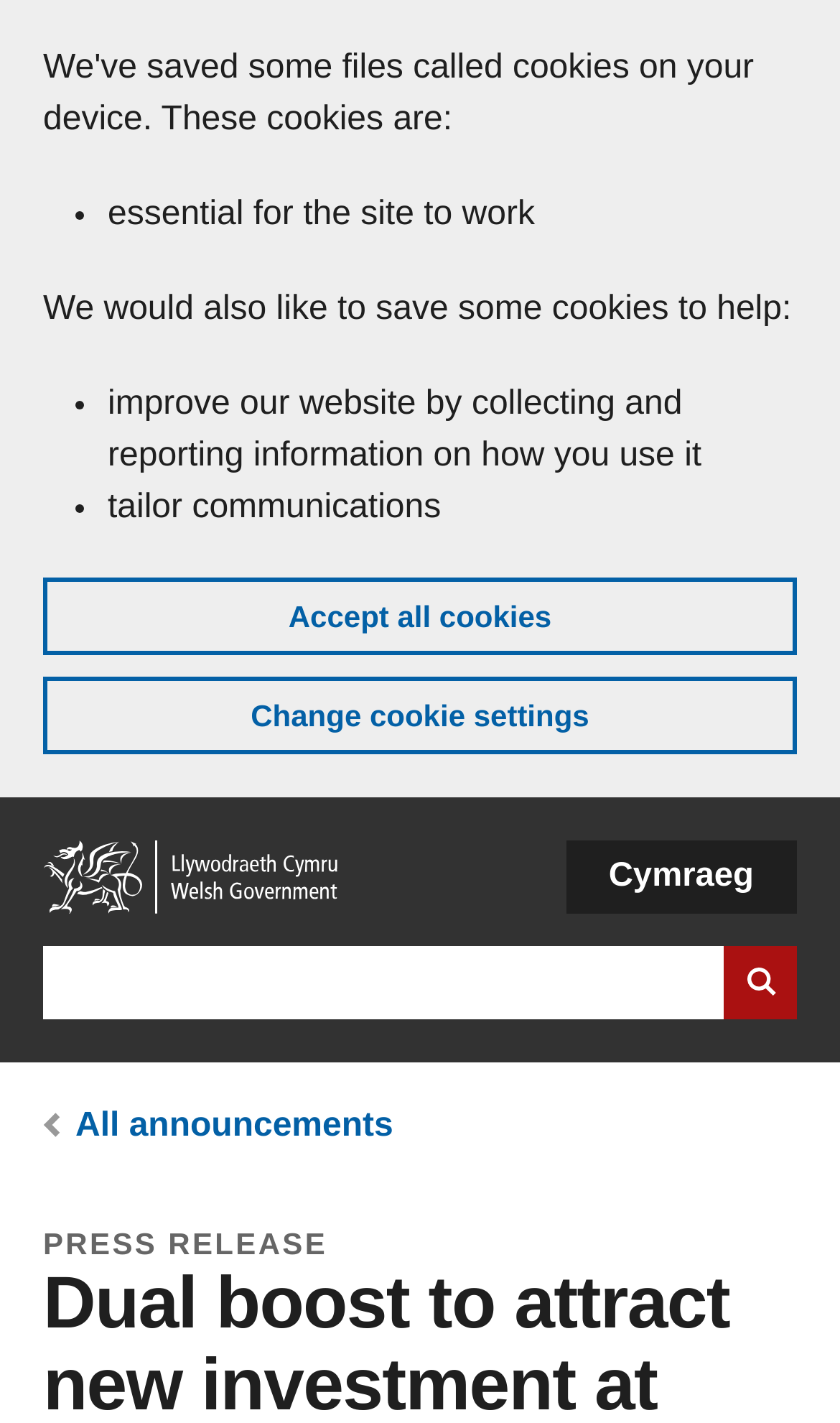Using a single word or phrase, answer the following question: 
How many language options are available on this webpage?

1